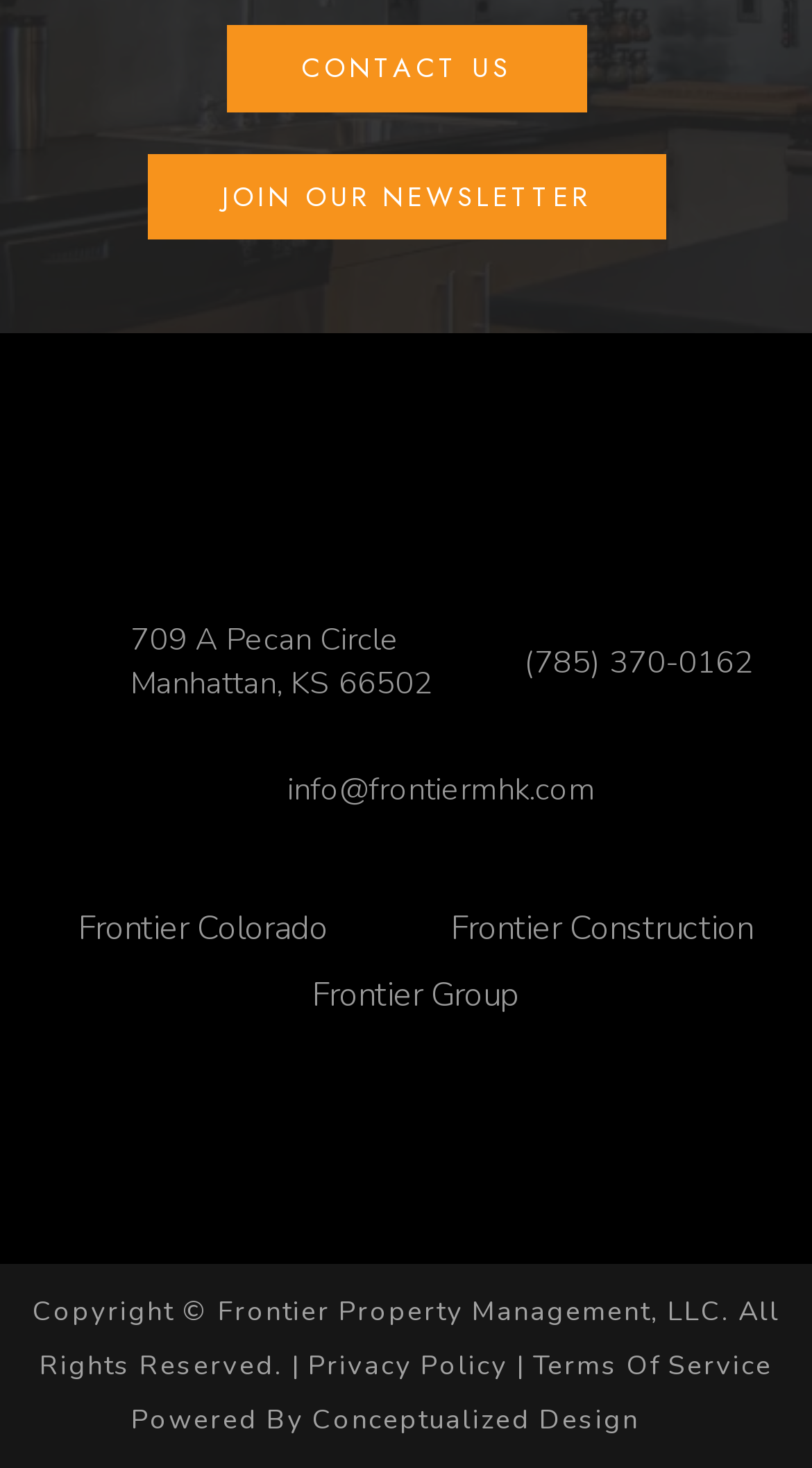Please find the bounding box coordinates of the section that needs to be clicked to achieve this instruction: "Visit Facebook page".

[0.418, 0.365, 0.469, 0.393]